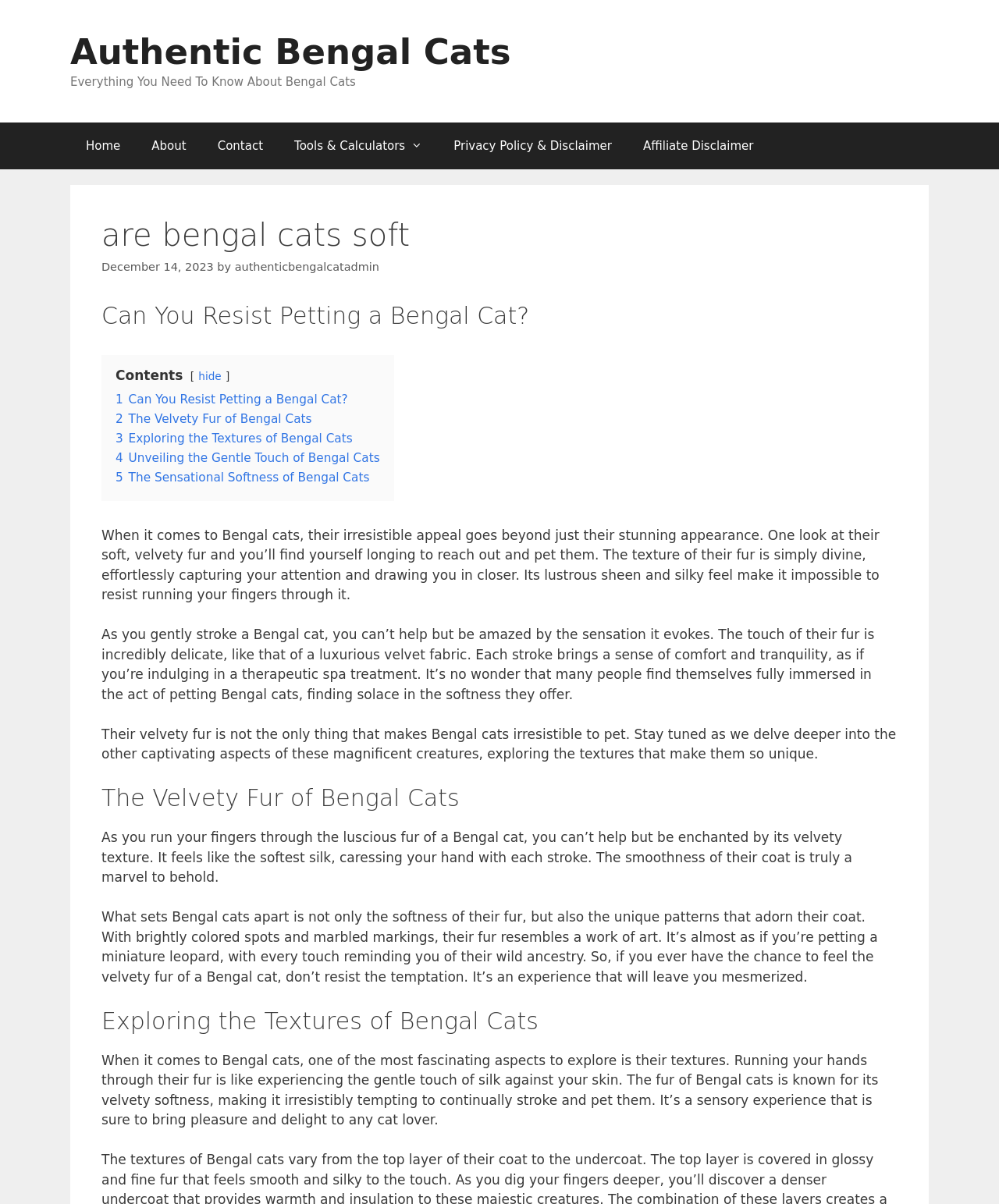Please determine the bounding box coordinates of the clickable area required to carry out the following instruction: "Click the 'Home' link". The coordinates must be four float numbers between 0 and 1, represented as [left, top, right, bottom].

[0.07, 0.101, 0.136, 0.14]